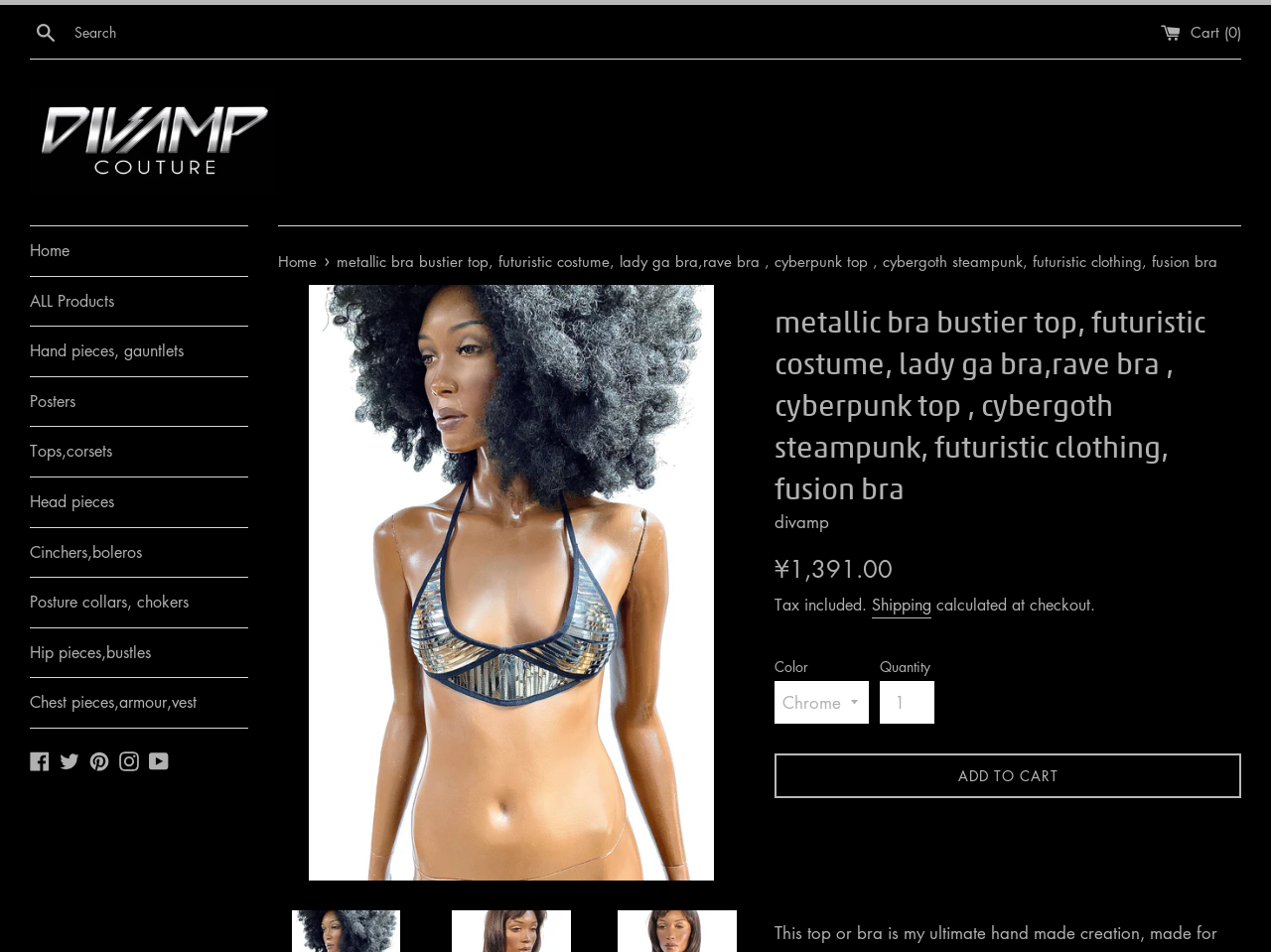Given the description of a UI element: "Add to Cart", identify the bounding box coordinates of the matching element in the webpage screenshot.

[0.609, 0.792, 0.977, 0.838]